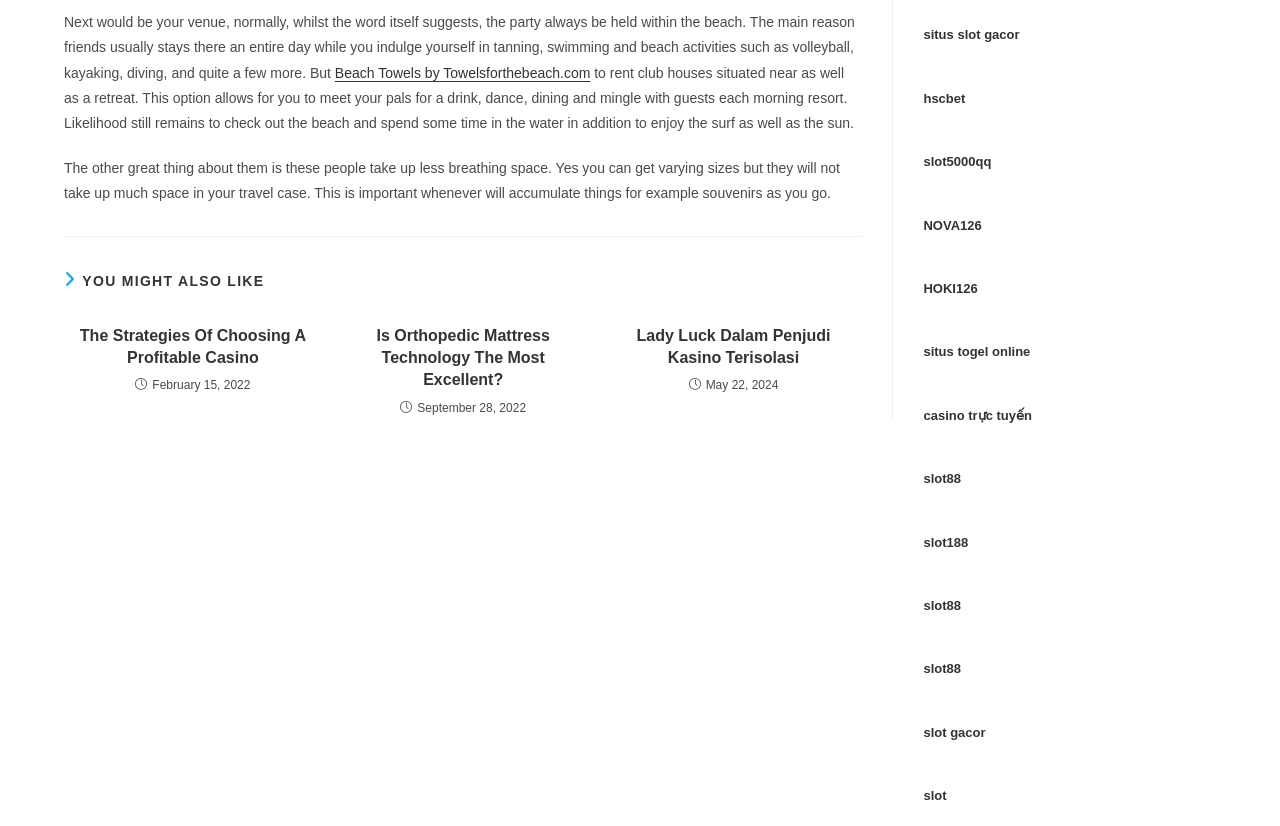Return the bounding box coordinates of the UI element that corresponds to this description: "Beach Towels by Towelsforthebeach.com". The coordinates must be given as four float numbers in the range of 0 and 1, [left, top, right, bottom].

[0.262, 0.078, 0.461, 0.097]